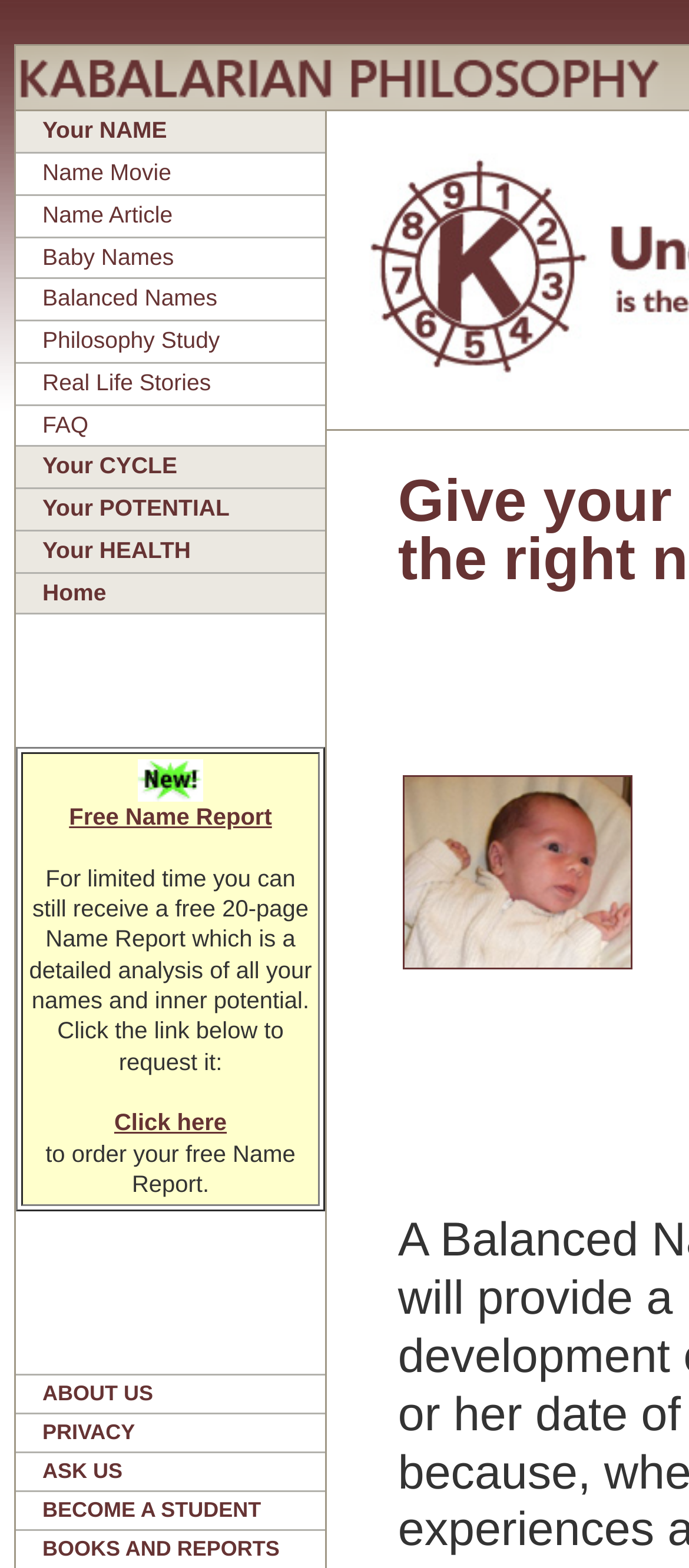Determine the bounding box coordinates of the section I need to click to execute the following instruction: "Learn about Balanced Names". Provide the coordinates as four float numbers between 0 and 1, i.e., [left, top, right, bottom].

[0.062, 0.182, 0.315, 0.199]